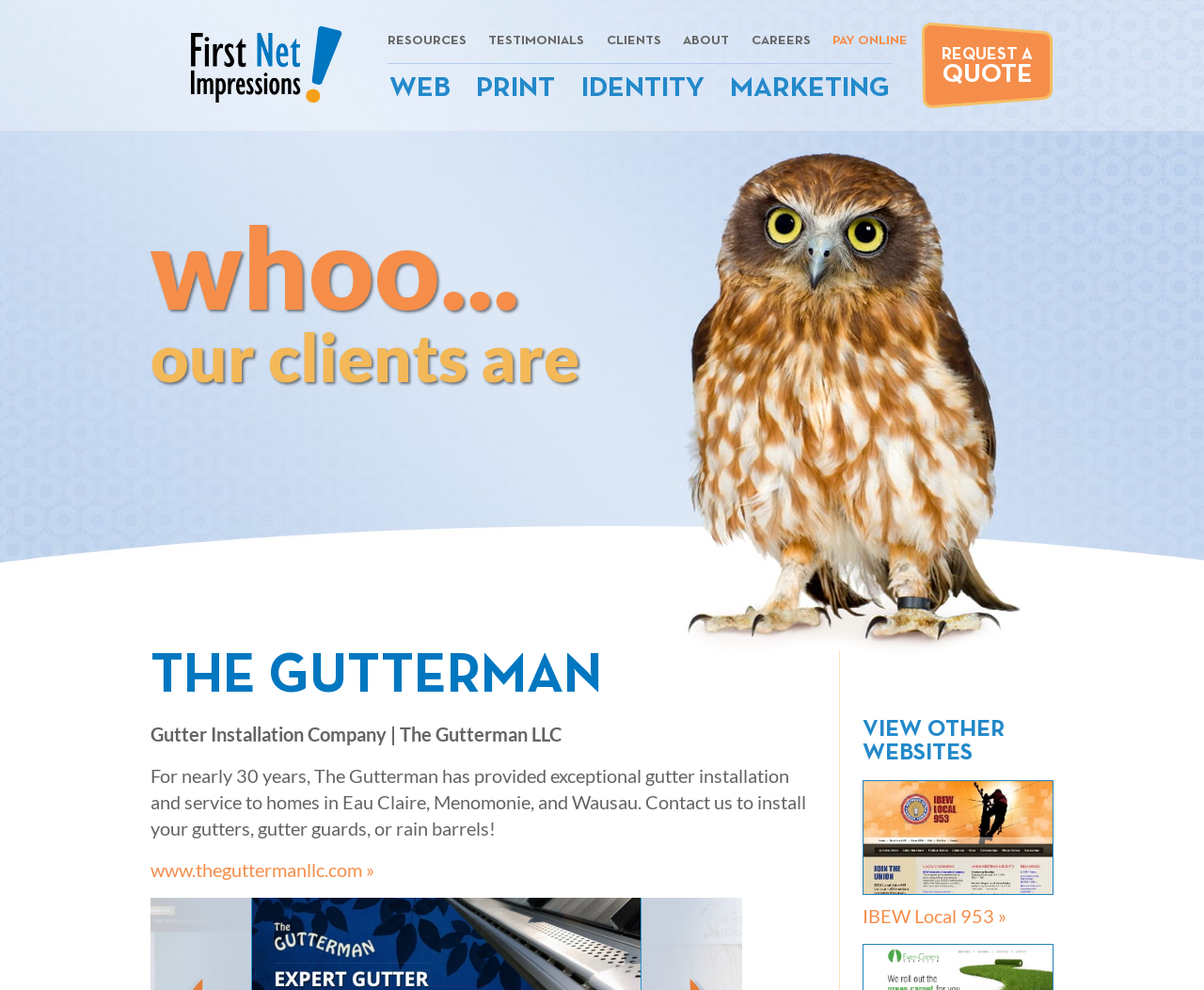Determine the bounding box coordinates of the clickable element to complete this instruction: "View the 'TESTIMONIALS' page". Provide the coordinates in the format of four float numbers between 0 and 1, [left, top, right, bottom].

[0.406, 0.035, 0.486, 0.048]